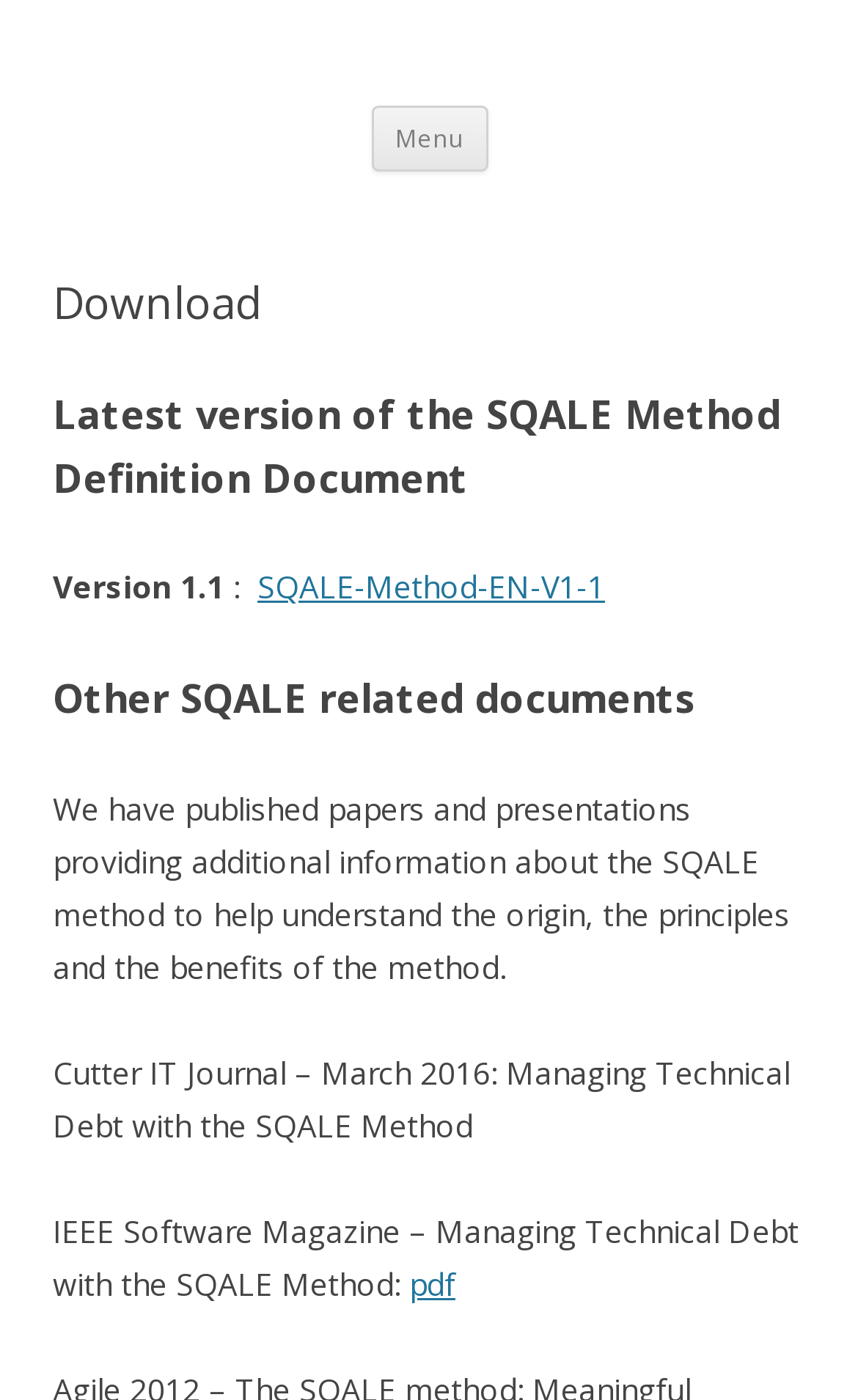Please provide a one-word or phrase answer to the question: 
What is the purpose of the SQALE method?

Managing Technical Debt